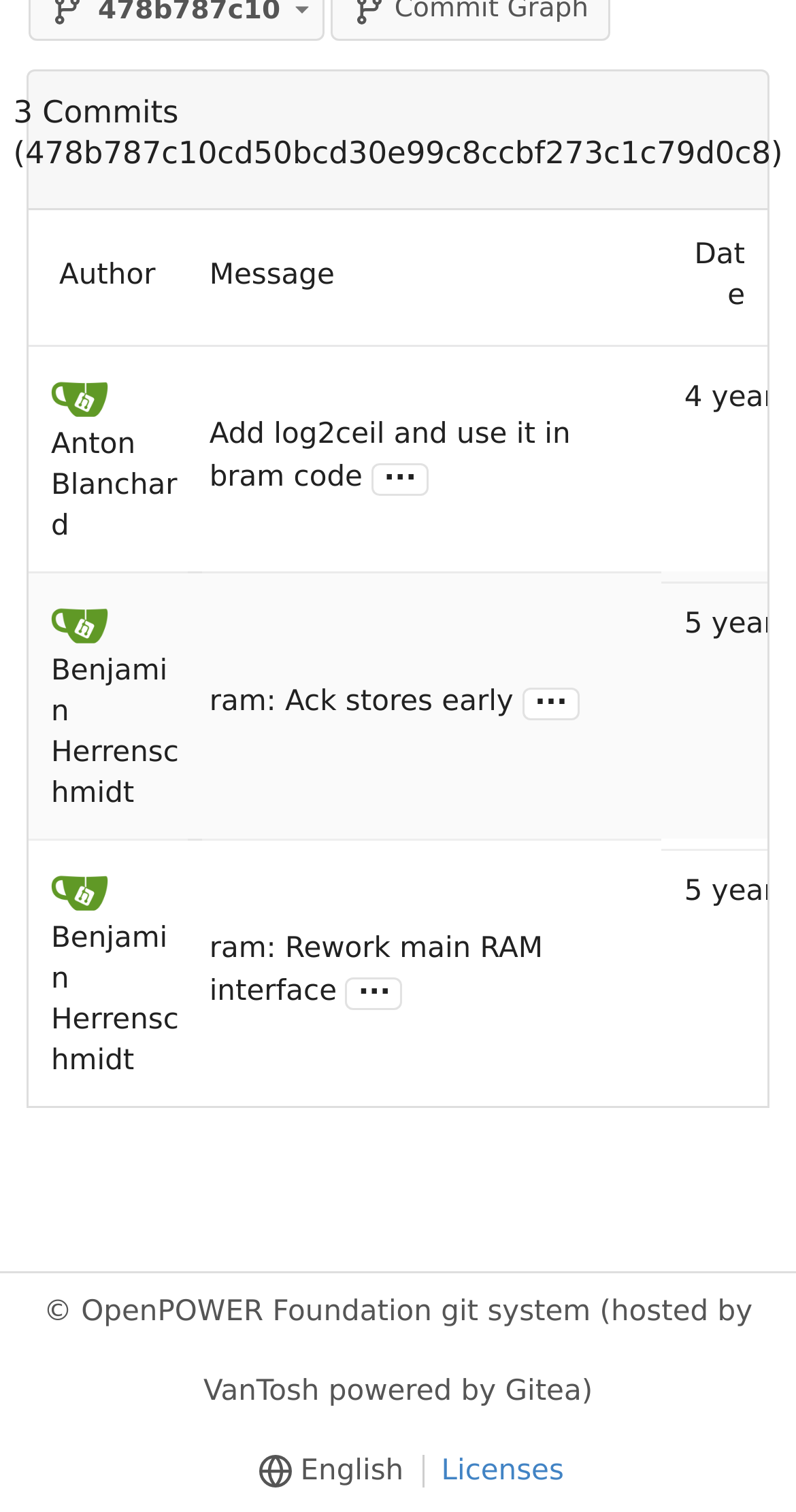Predict the bounding box coordinates for the UI element described as: "ram: Ack stores early". The coordinates should be four float numbers between 0 and 1, presented as [left, top, right, bottom].

[0.263, 0.454, 0.645, 0.475]